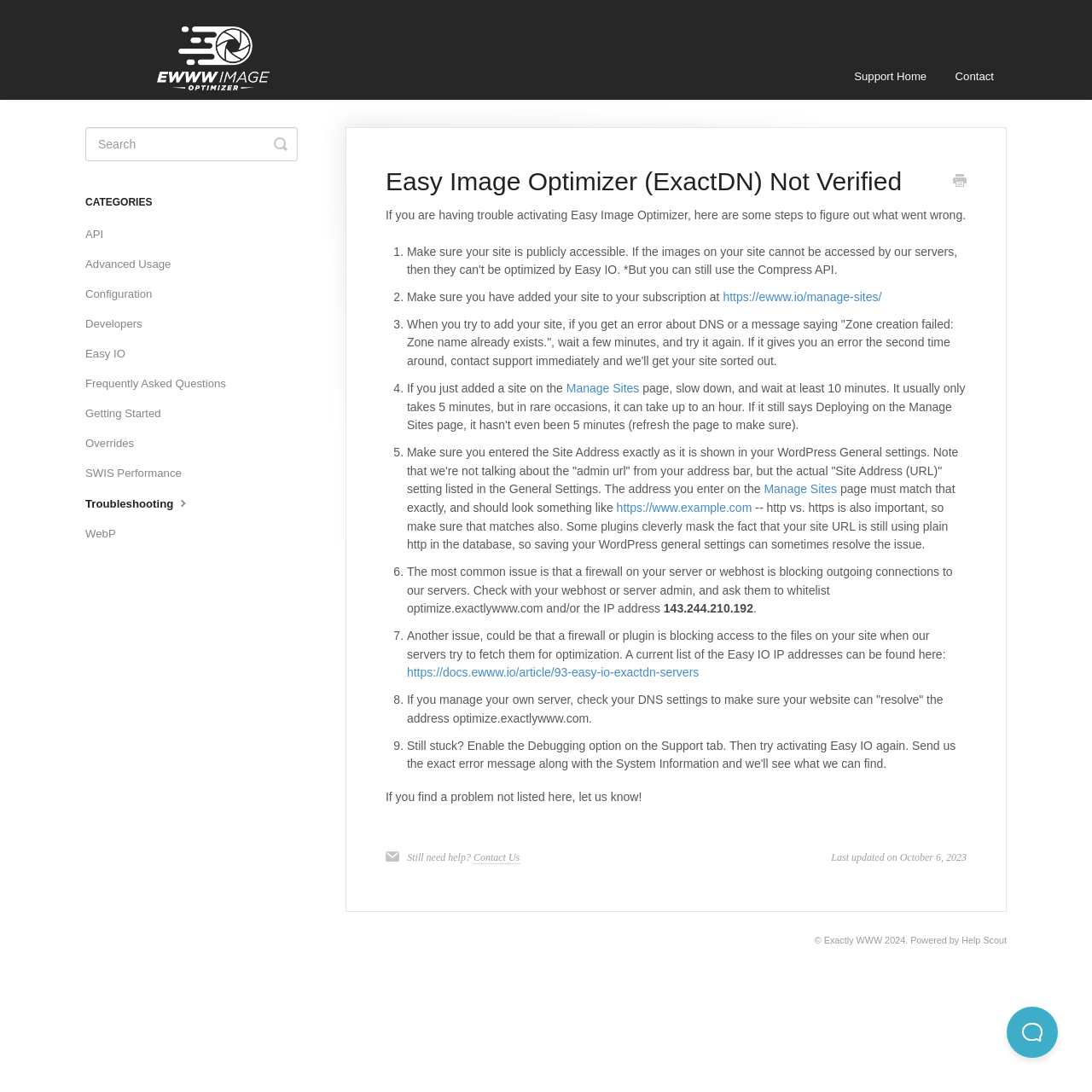Please specify the coordinates of the bounding box for the element that should be clicked to carry out this instruction: "Contact the support team". The coordinates must be four float numbers between 0 and 1, formatted as [left, top, right, bottom].

[0.434, 0.779, 0.476, 0.791]